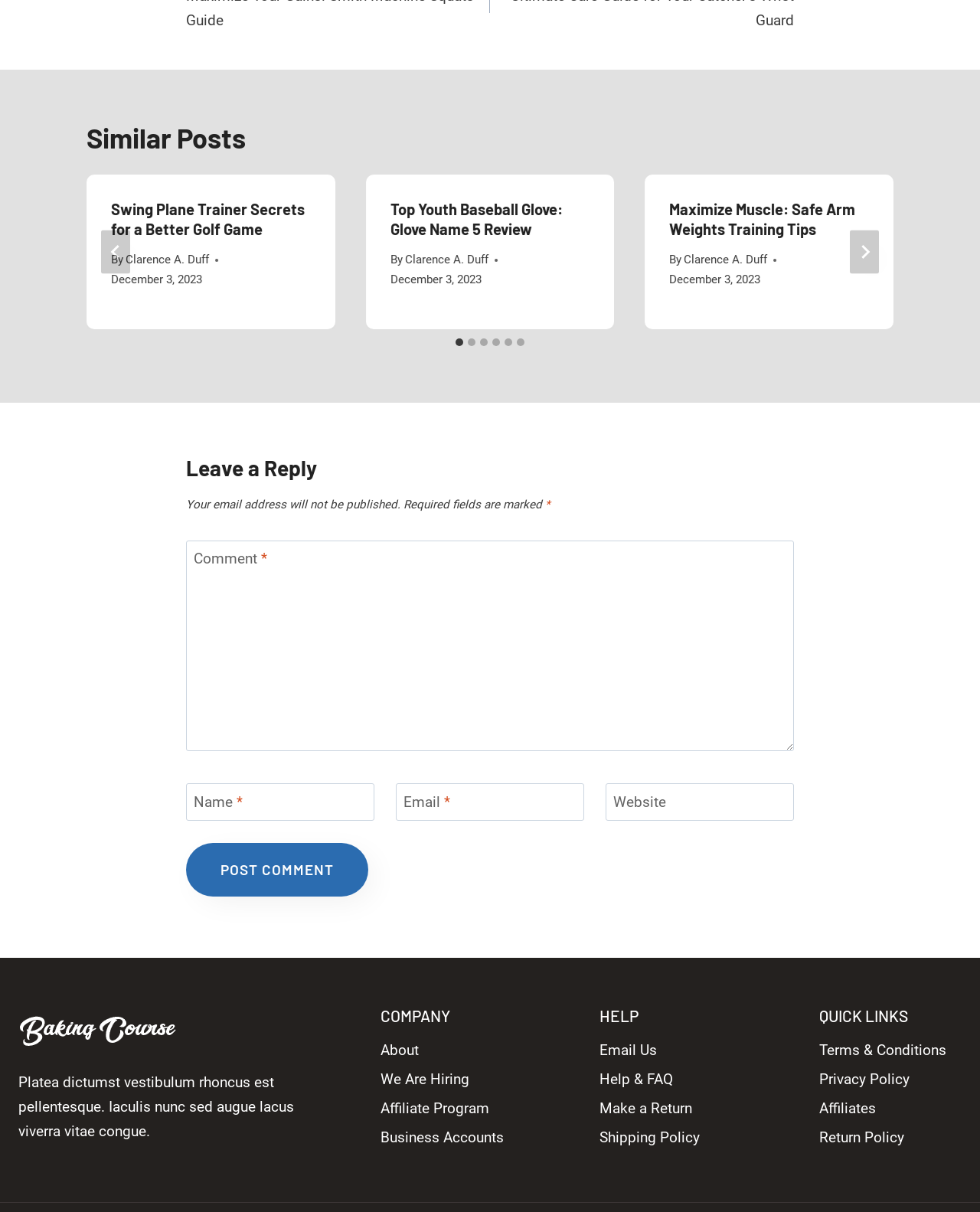Kindly provide the bounding box coordinates of the section you need to click on to fulfill the given instruction: "Enter your name in the 'Name' field".

[0.19, 0.646, 0.382, 0.677]